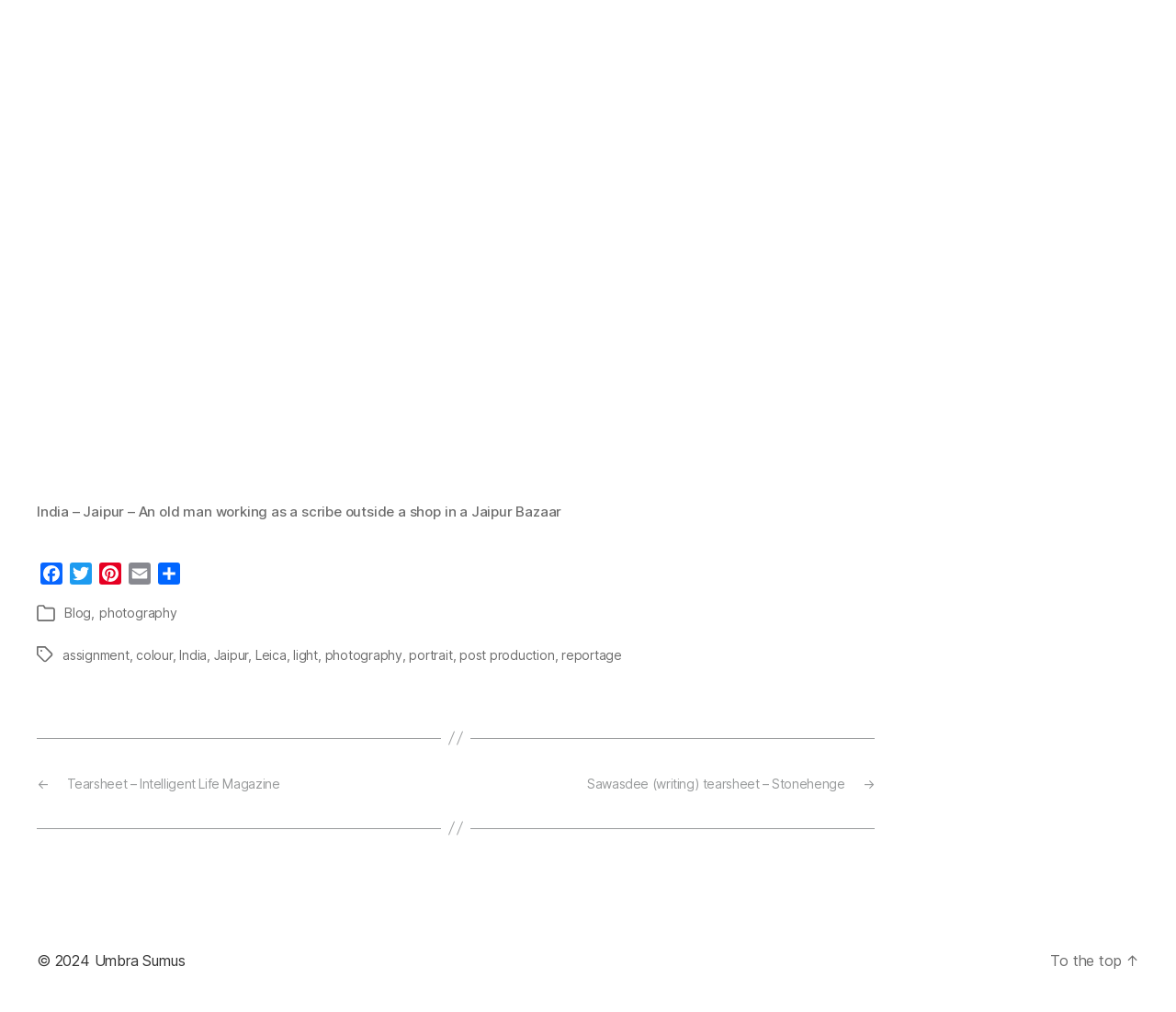Identify the bounding box coordinates of the clickable region required to complete the instruction: "Explore photography category". The coordinates should be given as four float numbers within the range of 0 and 1, i.e., [left, top, right, bottom].

[0.084, 0.598, 0.151, 0.615]